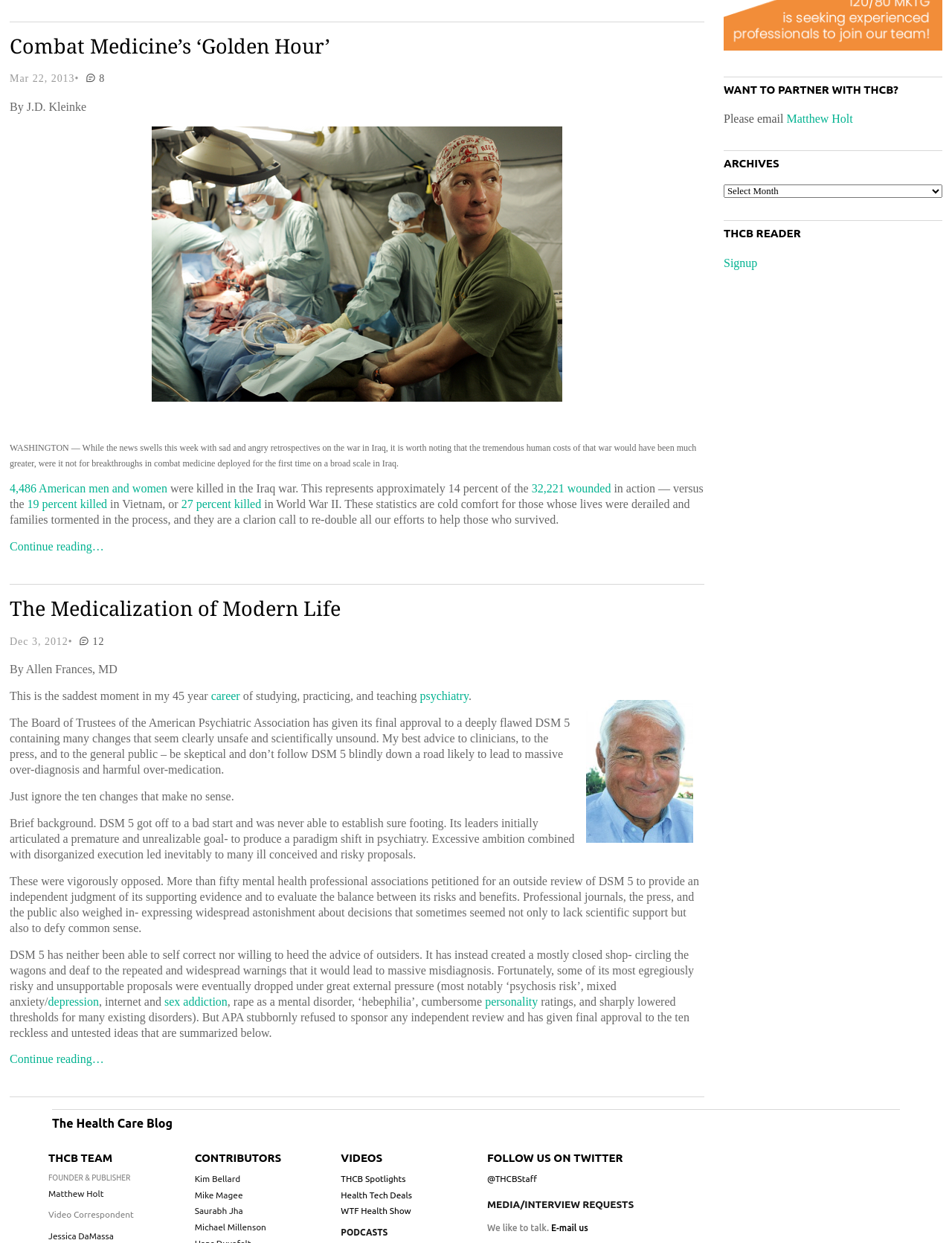Who is the author of the second article?
Please ensure your answer to the question is detailed and covers all necessary aspects.

The second article on the webpage is titled 'The Medicalization of Modern Life' and is written by Allen Frances, MD, as indicated by the author's name and title below the article title.